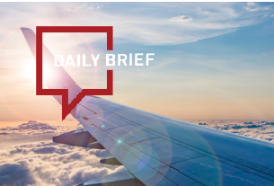Answer briefly with one word or phrase:
What is the source of the warm glow in the image?

Sunlight